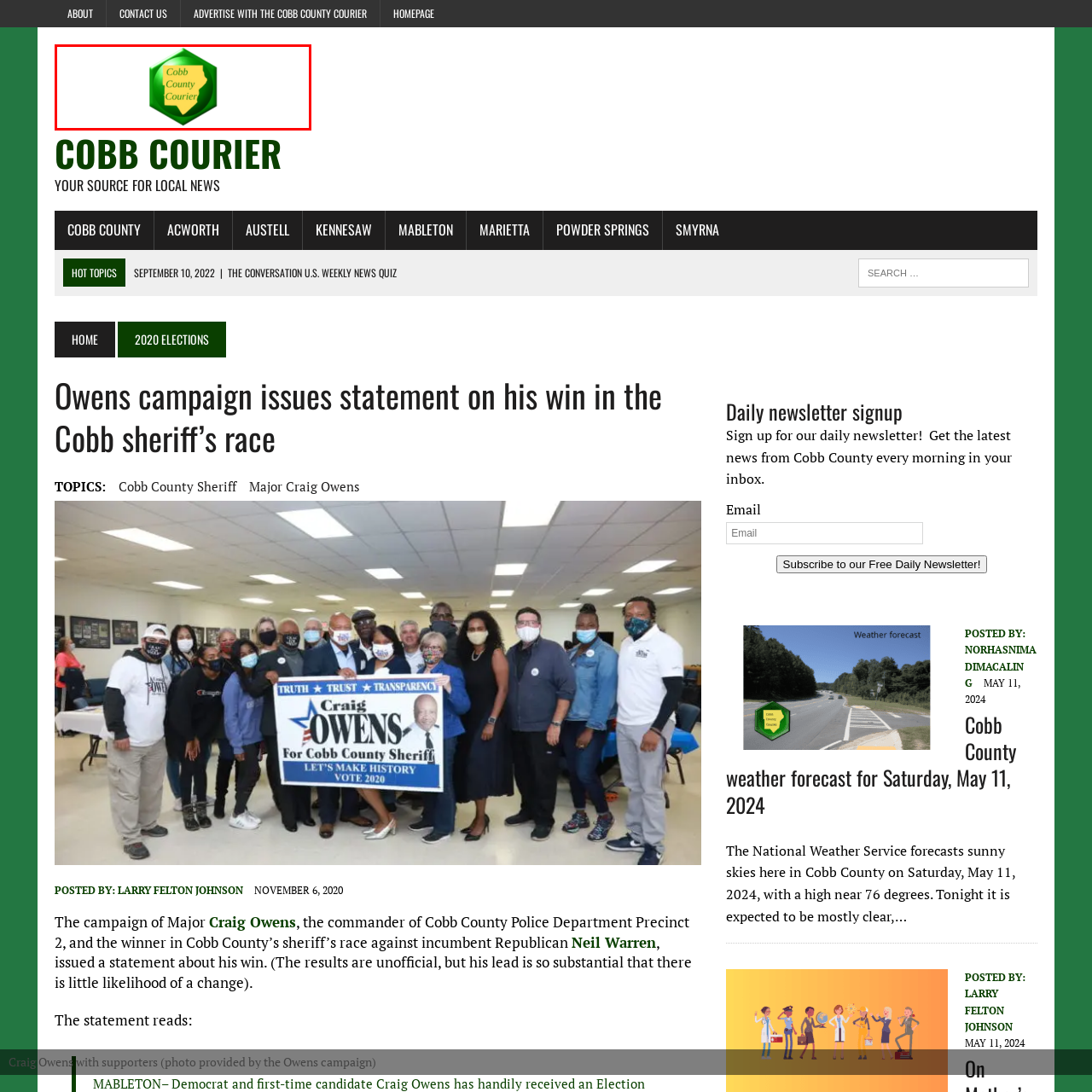View the portion of the image within the red bounding box and answer this question using a single word or phrase:
What is the background color of the logo?

Vibrant green